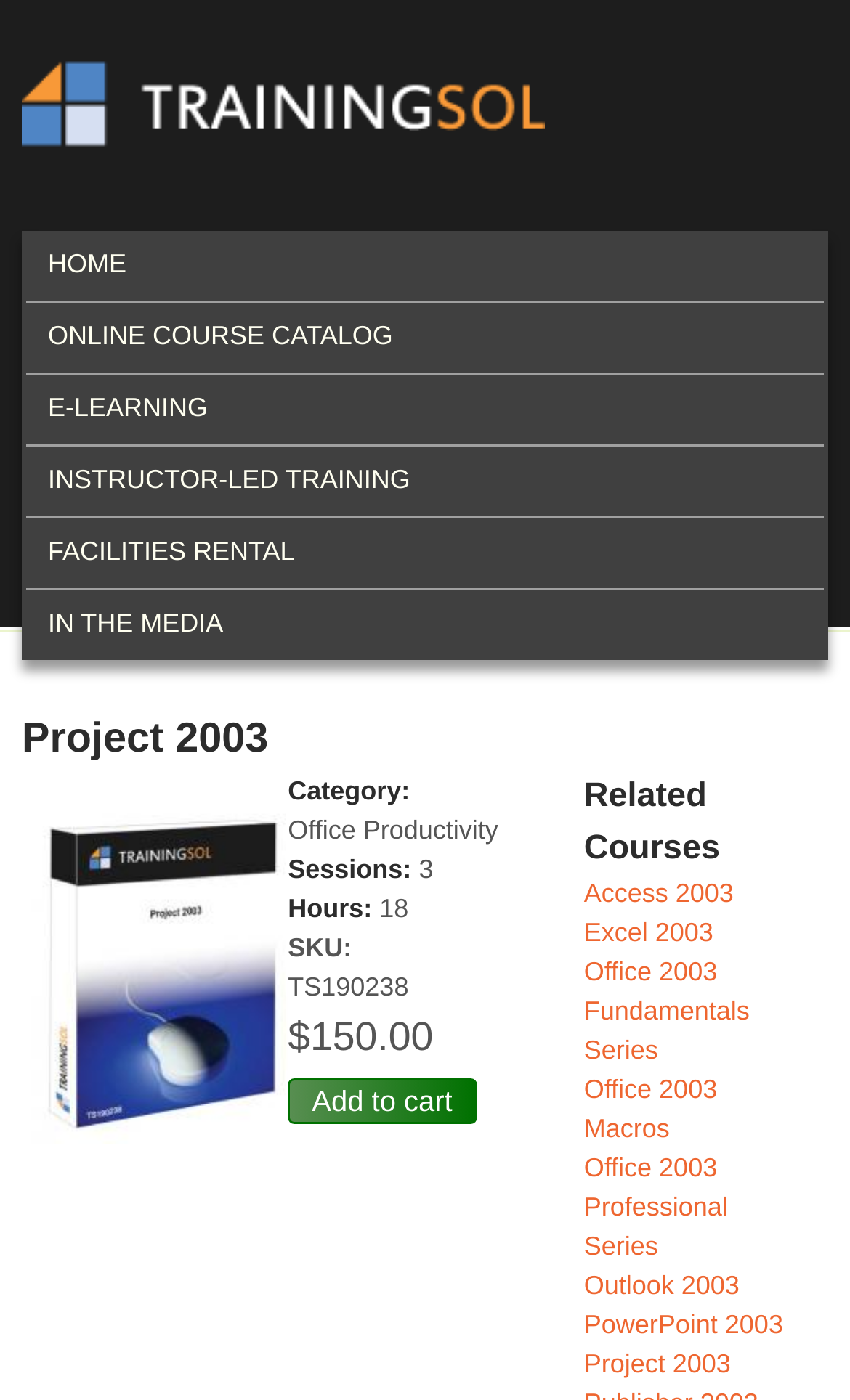What is the name of the course?
From the image, respond using a single word or phrase.

Project 2003